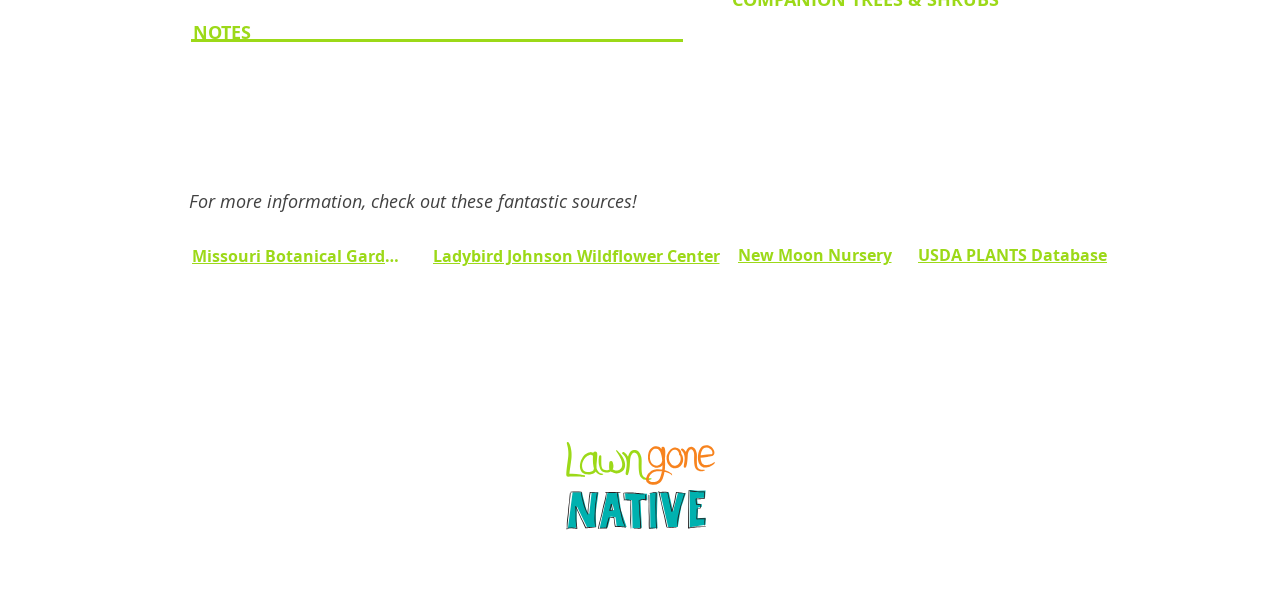Determine the bounding box for the HTML element described here: "Ladybird Johnson Wildflower Center". The coordinates should be given as [left, top, right, bottom] with each number being a float between 0 and 1.

[0.326, 0.4, 0.574, 0.468]